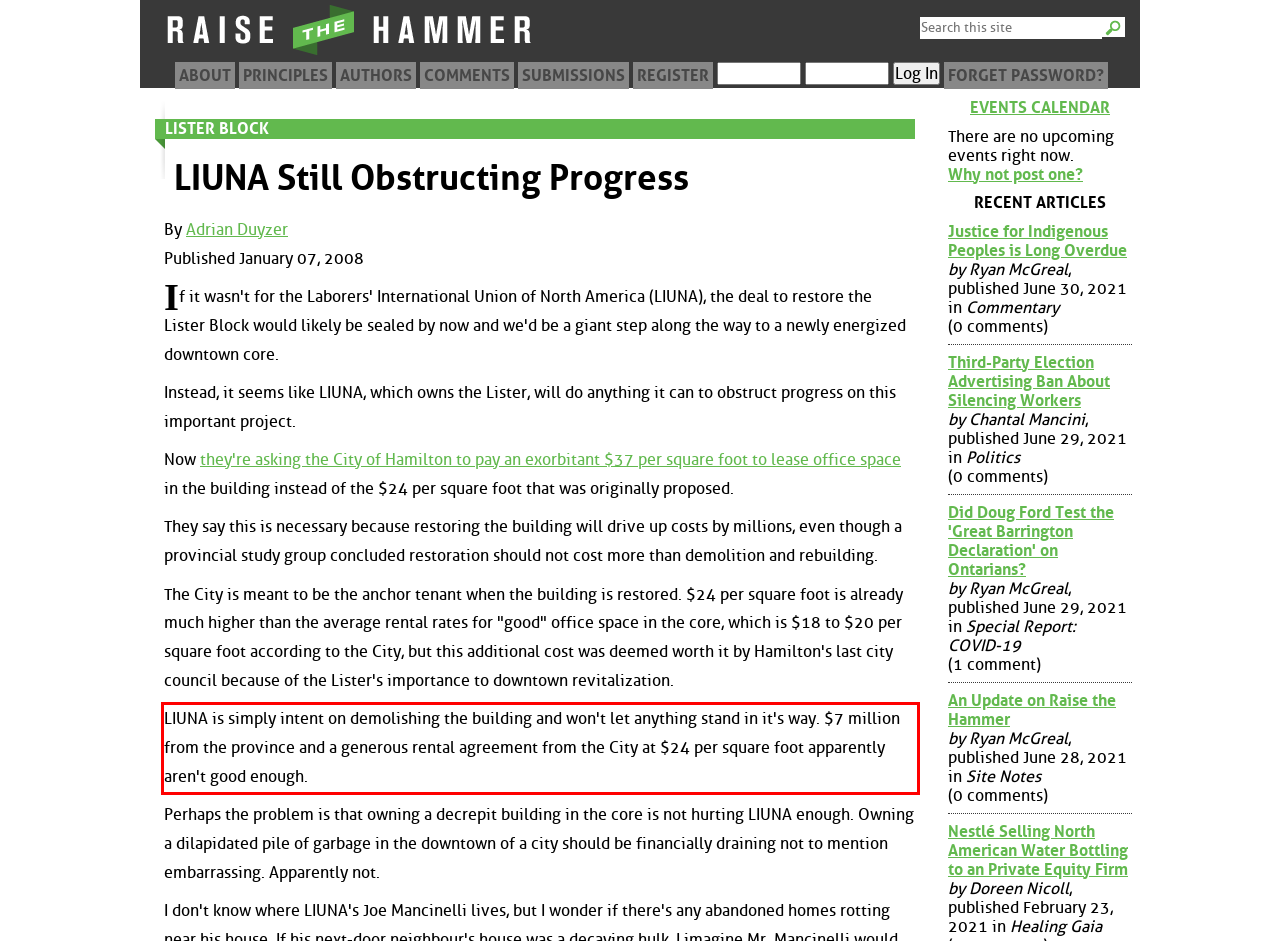Look at the screenshot of the webpage, locate the red rectangle bounding box, and generate the text content that it contains.

LIUNA is simply intent on demolishing the building and won't let anything stand in it's way. $7 million from the province and a generous rental agreement from the City at $24 per square foot apparently aren't good enough.